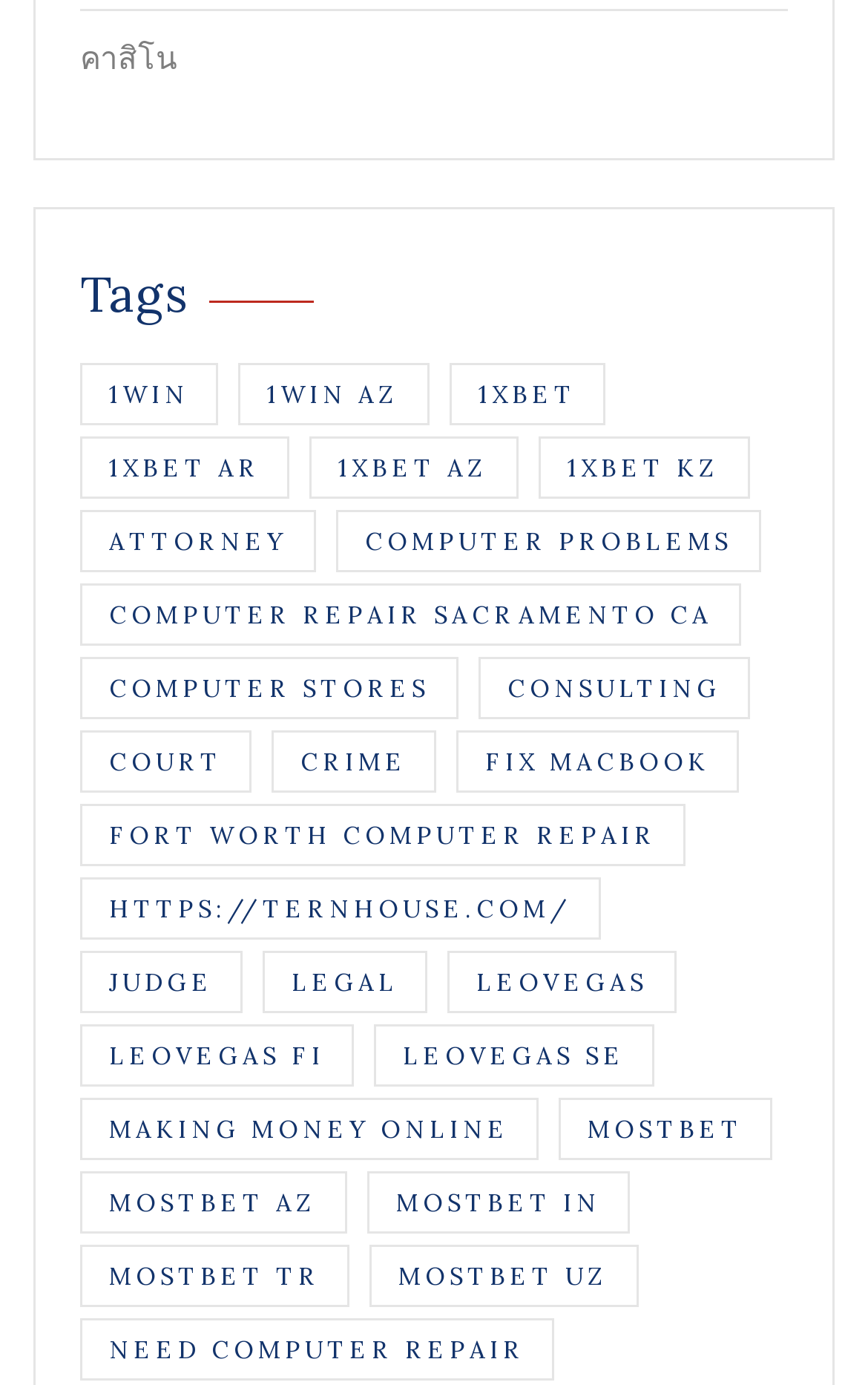How many items are under 'mostbet'?
Give a single word or phrase answer based on the content of the image.

35